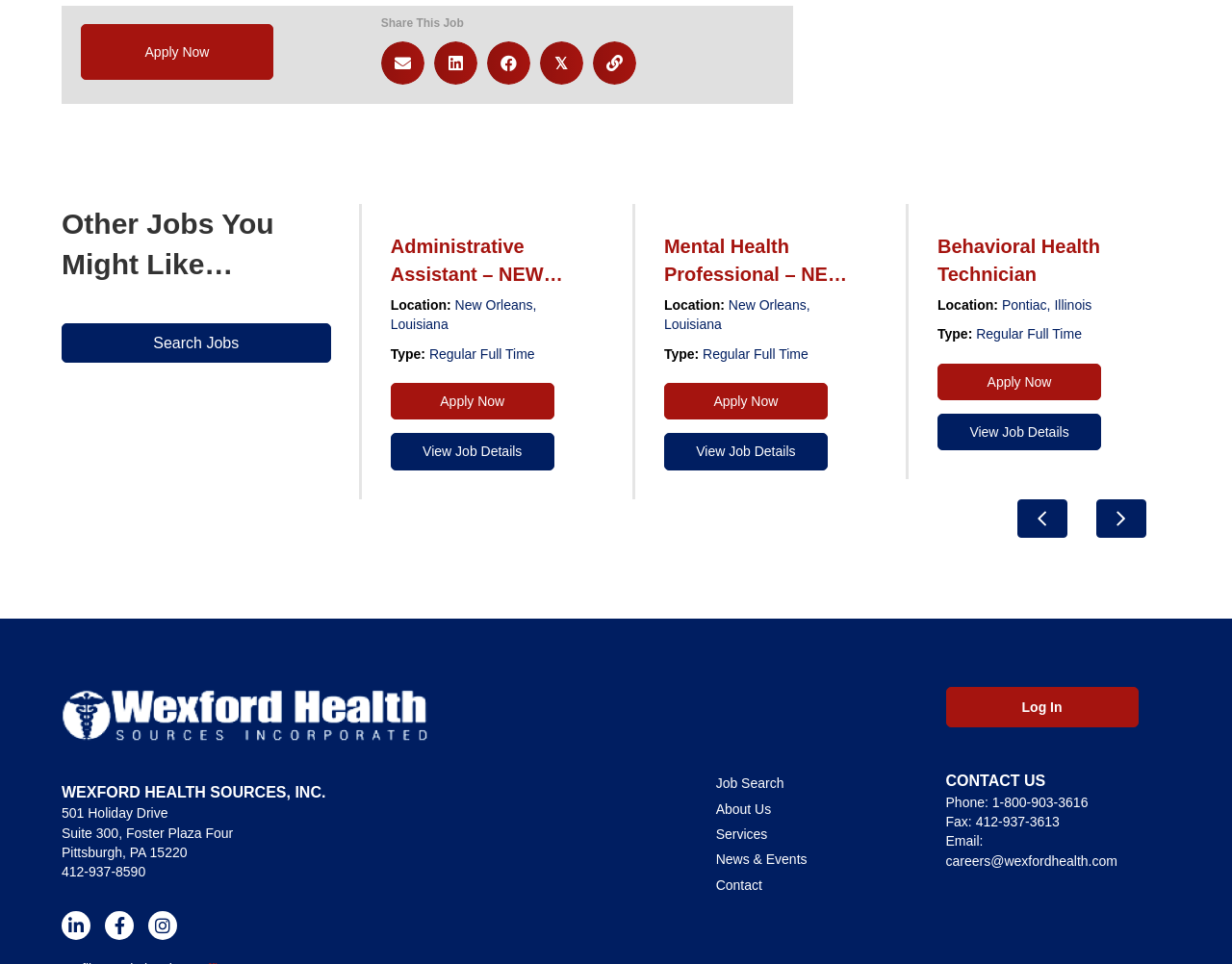Indicate the bounding box coordinates of the element that must be clicked to execute the instruction: "Share this job on LinkedIn". The coordinates should be given as four float numbers between 0 and 1, i.e., [left, top, right, bottom].

[0.352, 0.043, 0.387, 0.088]